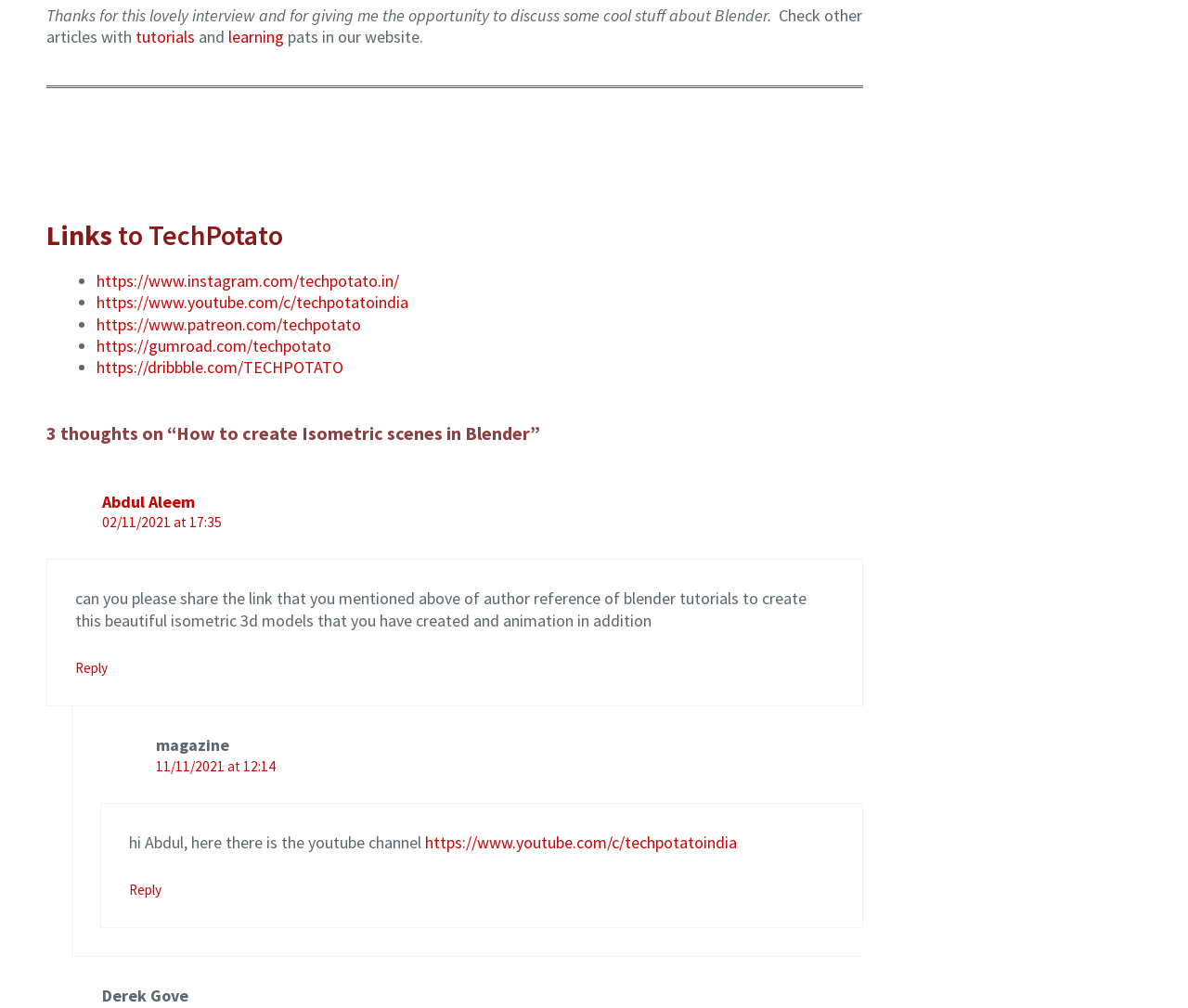How many links are provided to access TechPotato's social media profiles?
Please use the image to provide a one-word or short phrase answer.

4